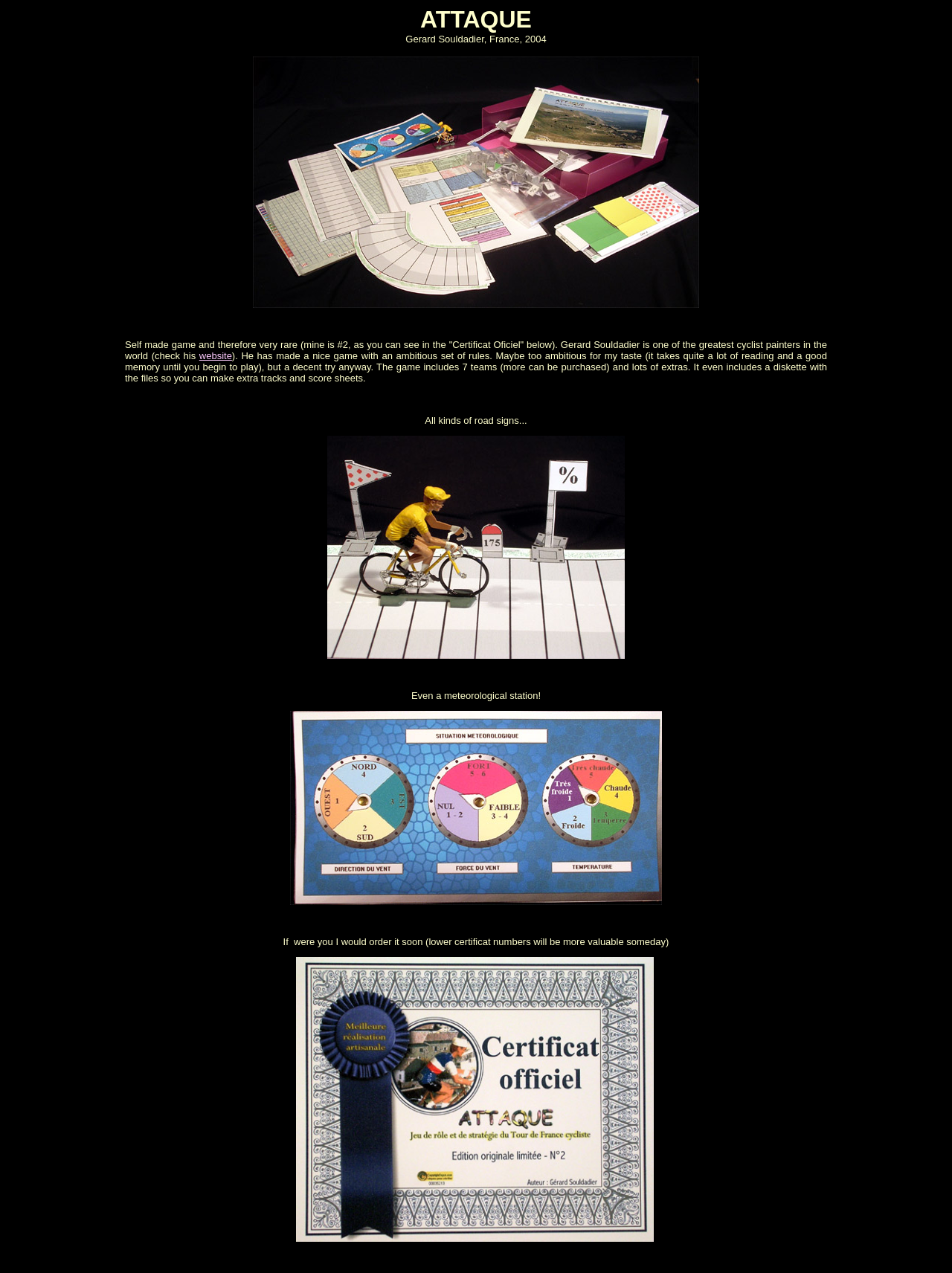Please respond to the question using a single word or phrase:
What is recommended to do with the game?

Order it soon